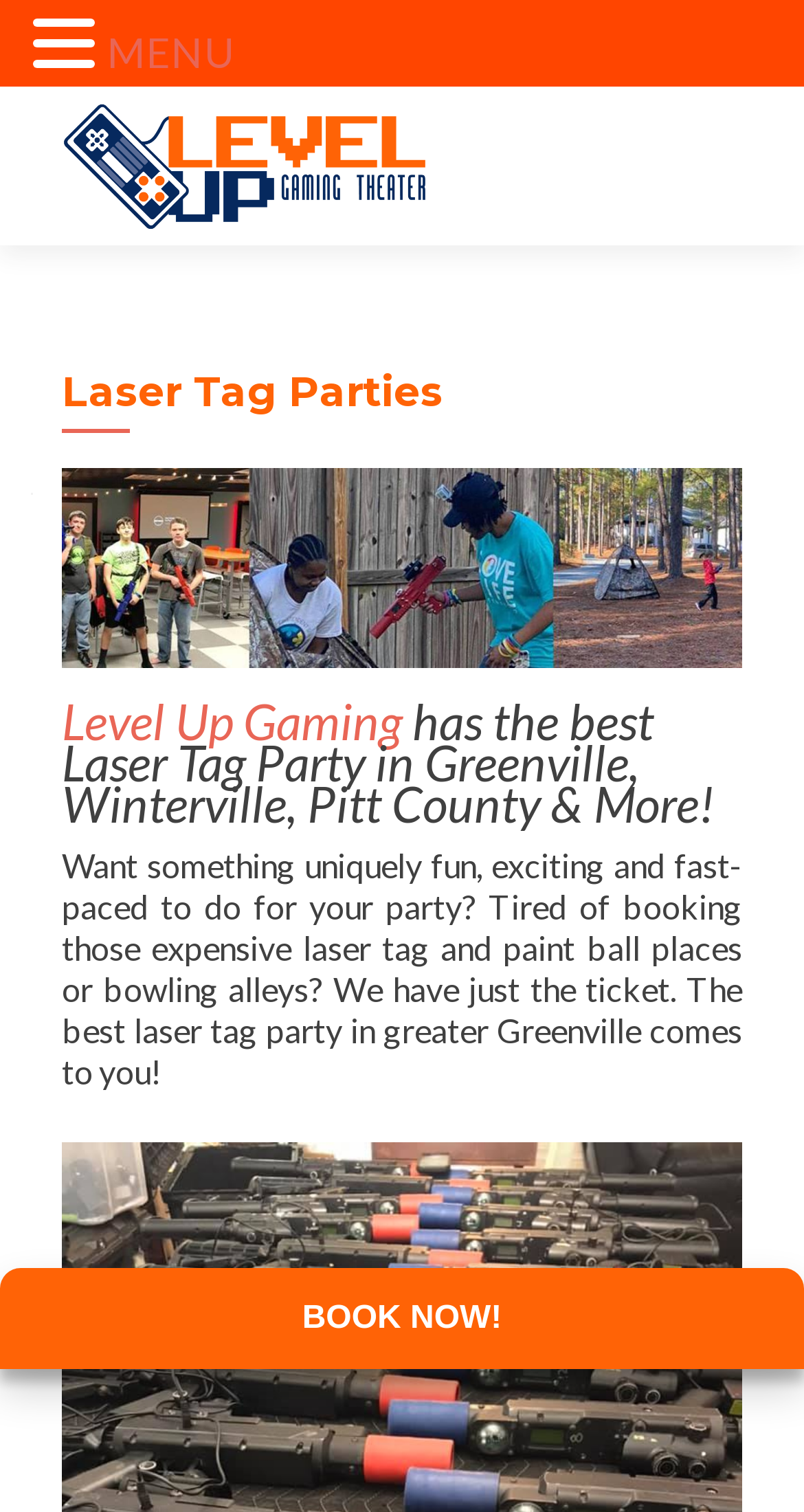Identify the bounding box coordinates of the area that should be clicked in order to complete the given instruction: "Click on the 'Level Up Gaming NC' link". The bounding box coordinates should be four float numbers between 0 and 1, i.e., [left, top, right, bottom].

[0.077, 0.093, 0.541, 0.123]